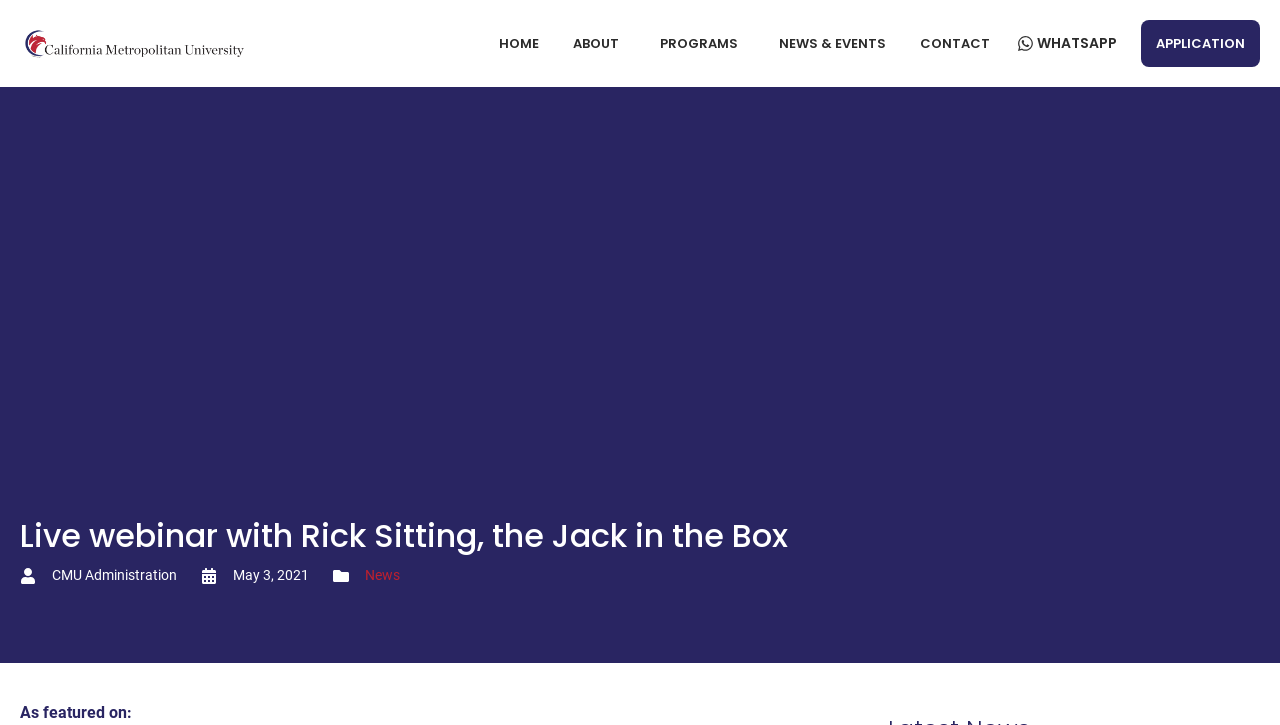Find the bounding box coordinates of the area that needs to be clicked in order to achieve the following instruction: "apply now". The coordinates should be specified as four float numbers between 0 and 1, i.e., [left, top, right, bottom].

[0.891, 0.028, 0.984, 0.093]